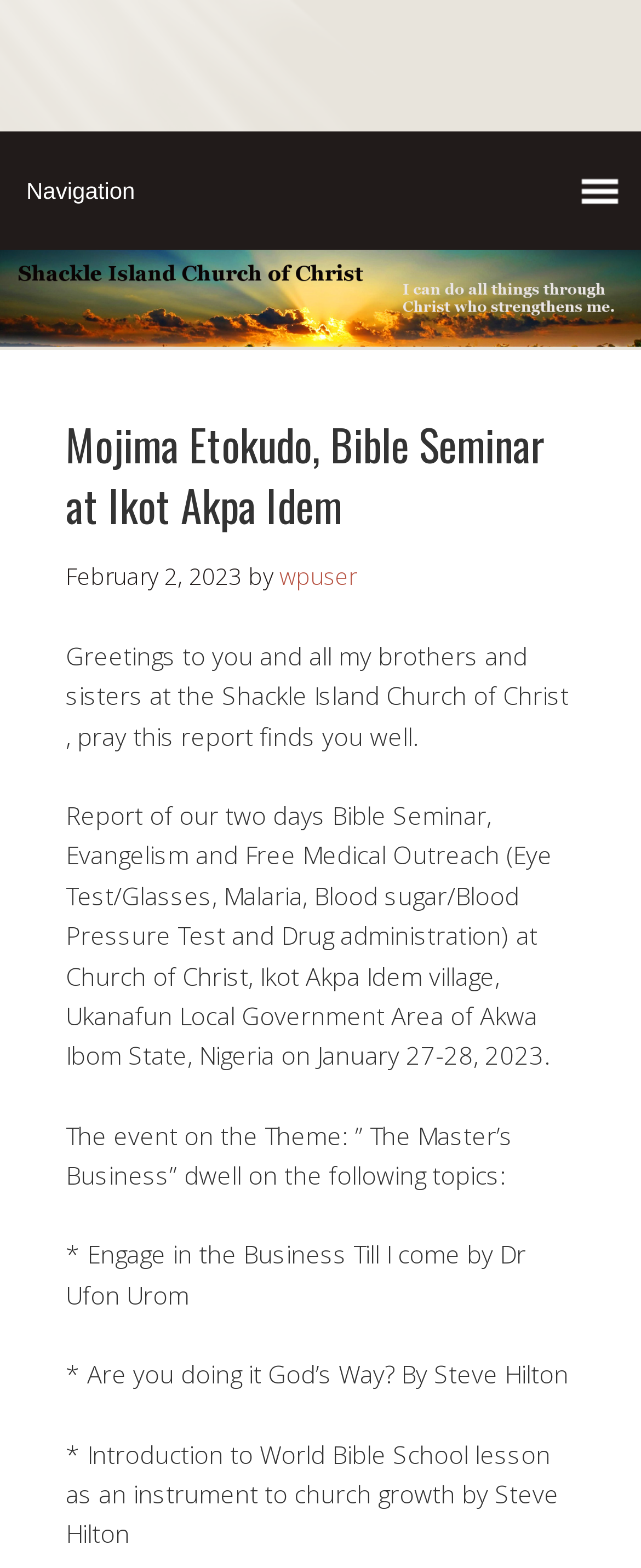Generate a thorough caption that explains the contents of the webpage.

The webpage appears to be a blog post or article about a Bible seminar event. At the top, there is a header section with the title "Mojima Etokudo, Bible Seminar at Ikot Akpa Idem – Shackle Island church of Christ" and a timestamp "Thursday, February 2, 2023, 3:29 pm" indicating when the post was published. Below the title, there is a byline "by wpuser" showing the author of the post.

The main content of the page is a report about a two-day Bible seminar, evangelism, and free medical outreach event held at the Church of Christ in Ikot Akpa Idem village, Nigeria. The report is divided into paragraphs, with the first paragraph serving as an introduction, greeting the readers and expressing the author's hope that they are well.

The subsequent paragraphs provide details about the event, including the theme "The Master's Business" and the topics that were covered during the seminar. These topics are listed in bullet points, including "Engage in the Business Till I come" by Dr. Ufon Urom, "Are you doing it God's Way?" by Steve Hilton, and "Introduction to World Bible School lesson as an instrument to church growth" also by Steve Hilton.

There are no images on the page, and the layout is primarily composed of text elements, with a focus on conveying information about the event.